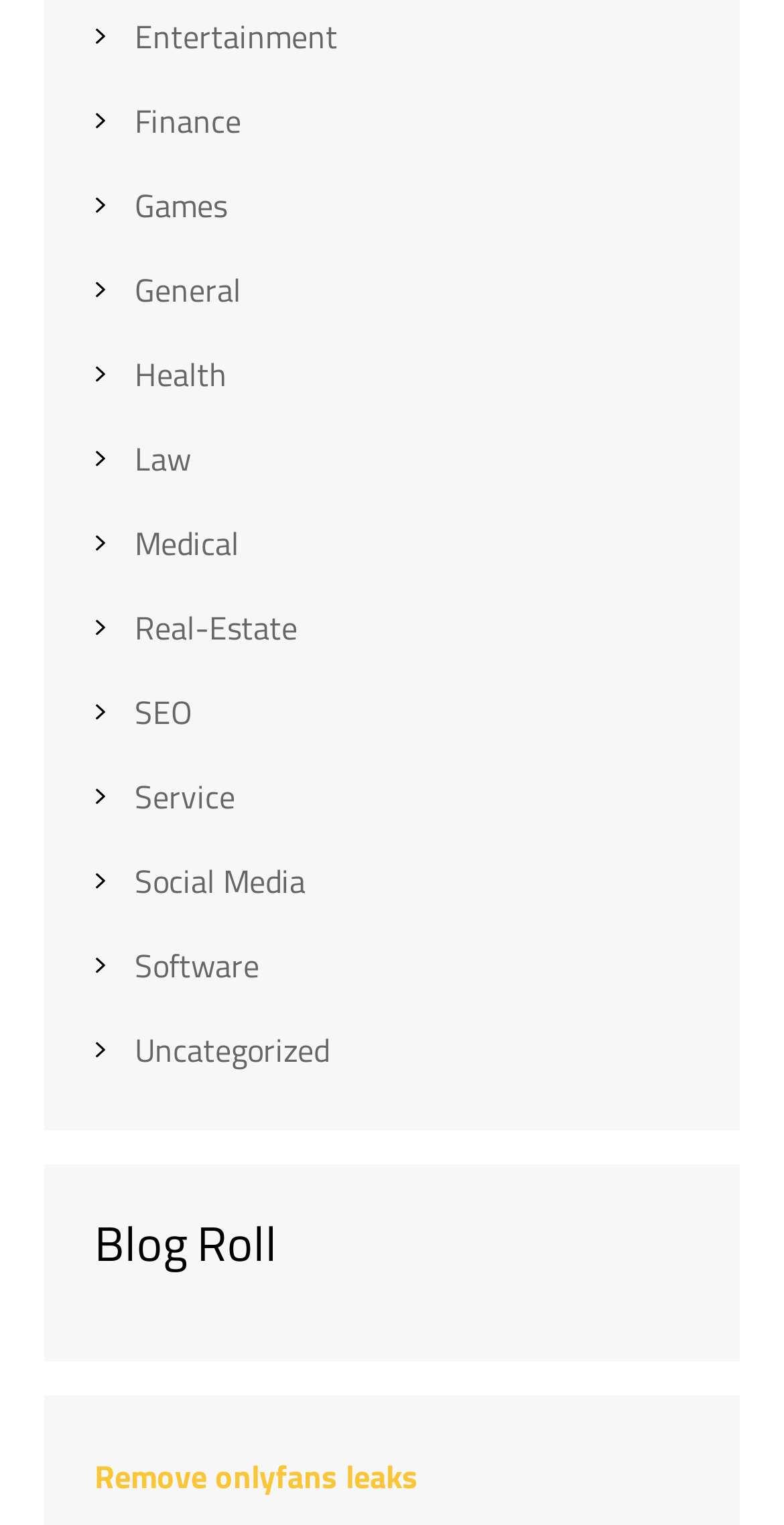Reply to the question below using a single word or brief phrase:
How many main sections are on this webpage?

Two